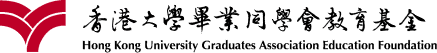Formulate a detailed description of the image content.

The image features the logo of the Hong Kong University Graduates Association Education Foundation. Prominently displayed is a stylized emblem alongside the foundation's name written in both Chinese and English. The logo symbolizes the foundation's mission to support educational initiatives and connect alumni from the University of Hong Kong. It reflects a commitment to fostering community and enhancing educational opportunities within the region. The aesthetics of the logo incorporate a harmonious blend of traditional and modern design elements, underscoring the foundation's prestigious heritage and forward-looking vision.